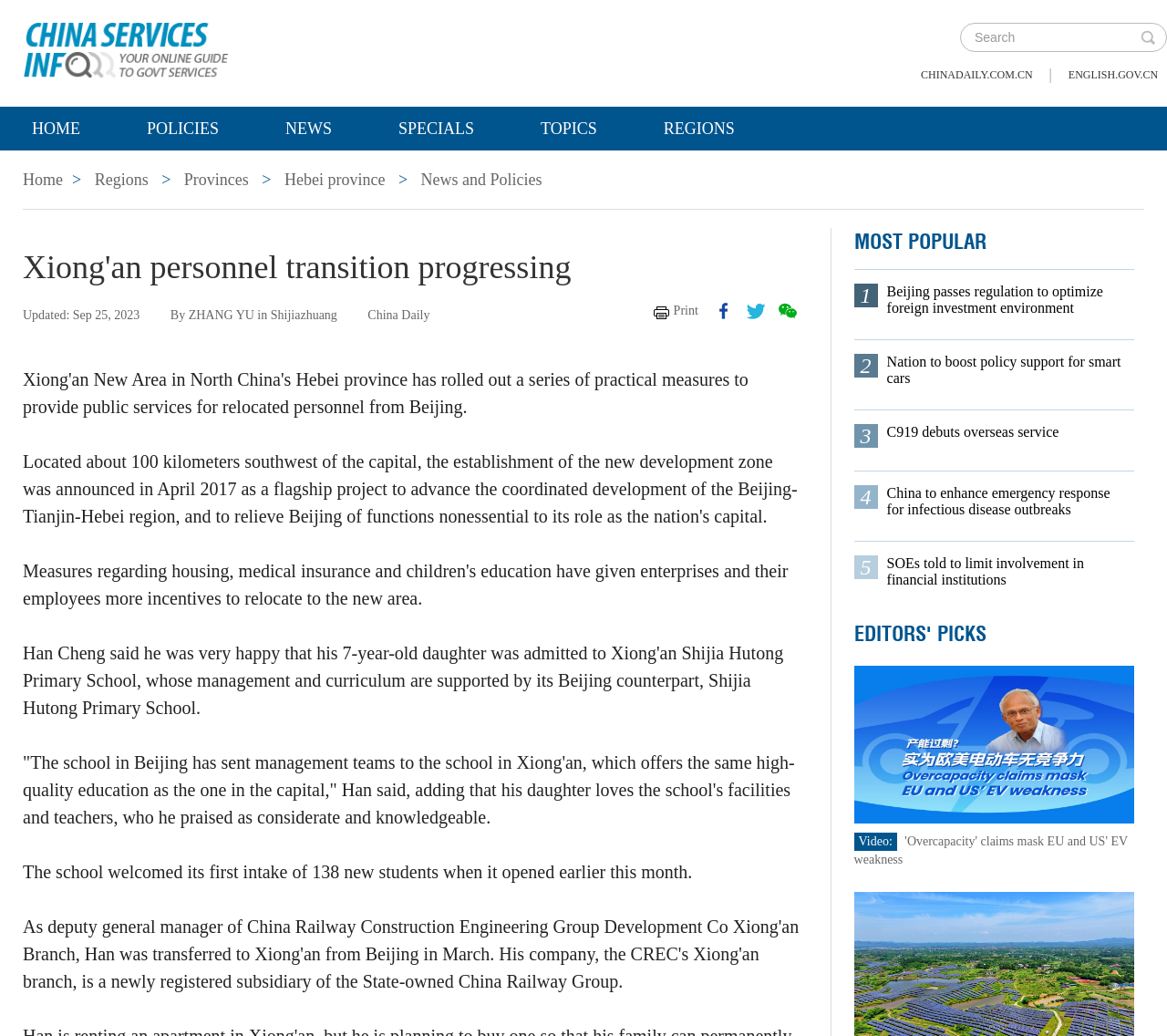What is the topic of the main article?
Could you answer the question with a detailed and thorough explanation?

The main article's heading is 'Xiong'an personnel transition progressing', which indicates that the topic is about the personnel transition in Xiong'an.